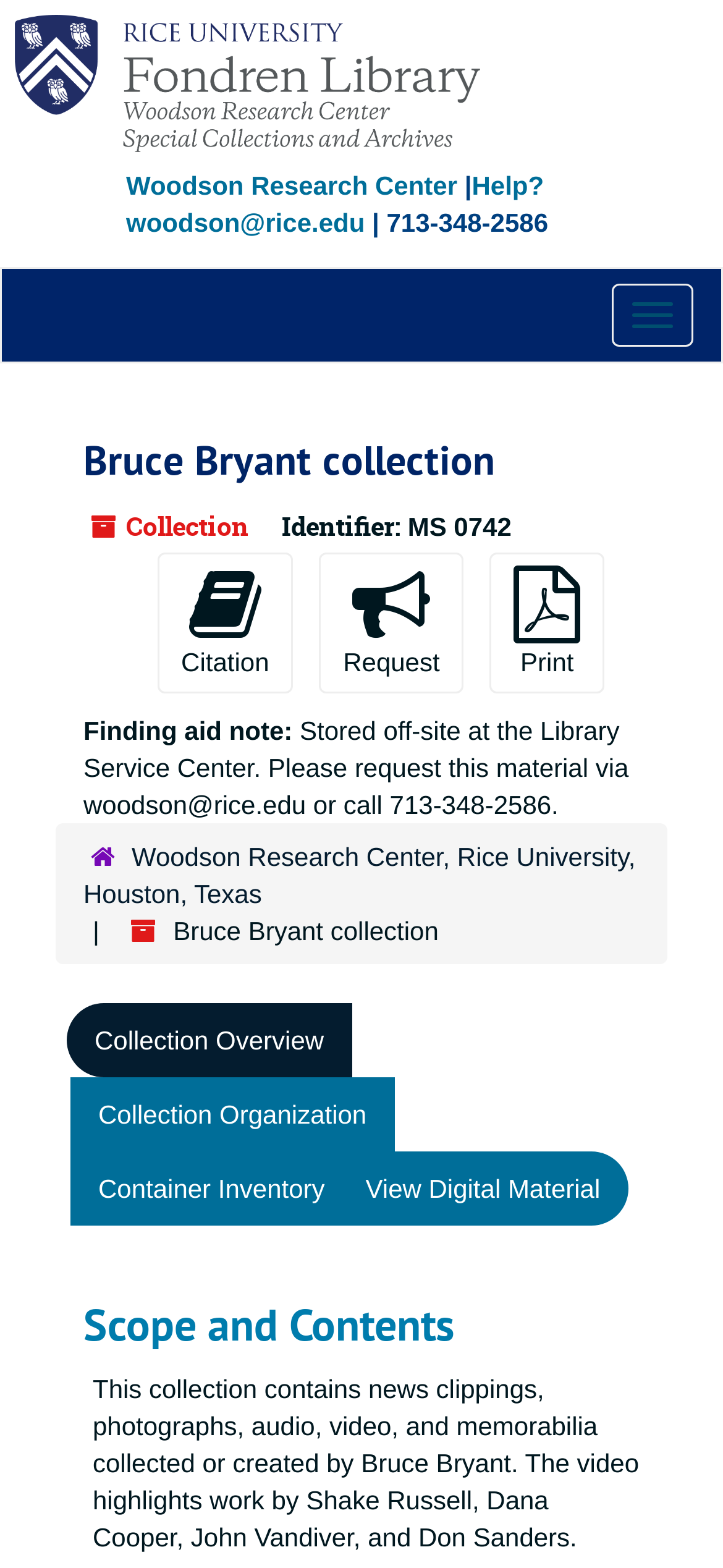Find the bounding box coordinates of the clickable area that will achieve the following instruction: "Click the 'Toggle navigation' button".

[0.846, 0.181, 0.959, 0.221]